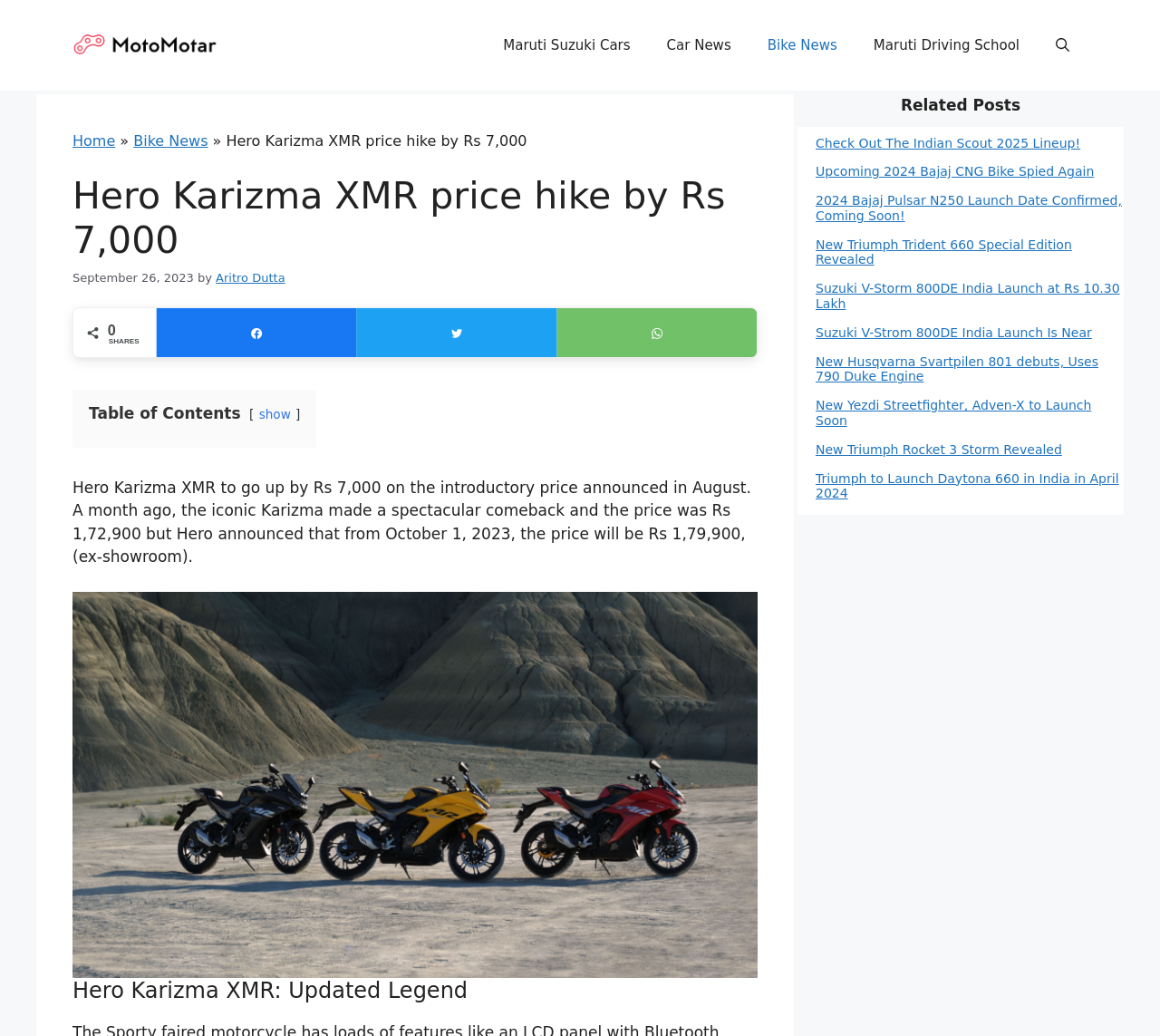Describe all significant elements and features of the webpage.

The webpage is about Hero Karizma XMR's price hike. At the top, there is a banner with the site's name "MotoMotar" and a navigation menu with links to "Maruti Suzuki Cars", "Car News", "Bike News", and "Maruti Driving School". Below the navigation menu, there is a header section with breadcrumbs showing the current page's location, which is "Home > Bike News > Hero Karizma XMR price hike by Rs 7,000". 

The main content of the page is an article about the Hero Karizma XMR's price increase. The article's title "Hero Karizma XMR price hike by Rs 7,000" is displayed prominently, followed by the date of publication "September 26, 2023", and the author's name "Aritro Dutta". The article's text explains that the price of the Hero Karizma XMR will increase by Rs 7,000, from Rs 1,72,900 to Rs 1,79,900, starting from October 1, 2023. 

To the right of the article's text, there are social media sharing links for Facebook, Twitter, and WhatsApp. Below the article's text, there is a table of contents link. The article also includes an image of the Hero Karizma XMR. 

Further down the page, there is a section titled "Related Posts" with links to several other articles about motorcycles, including the Indian Scout 2025 lineup, upcoming Bajaj CNG bikes, and new models from Triumph and Suzuki.